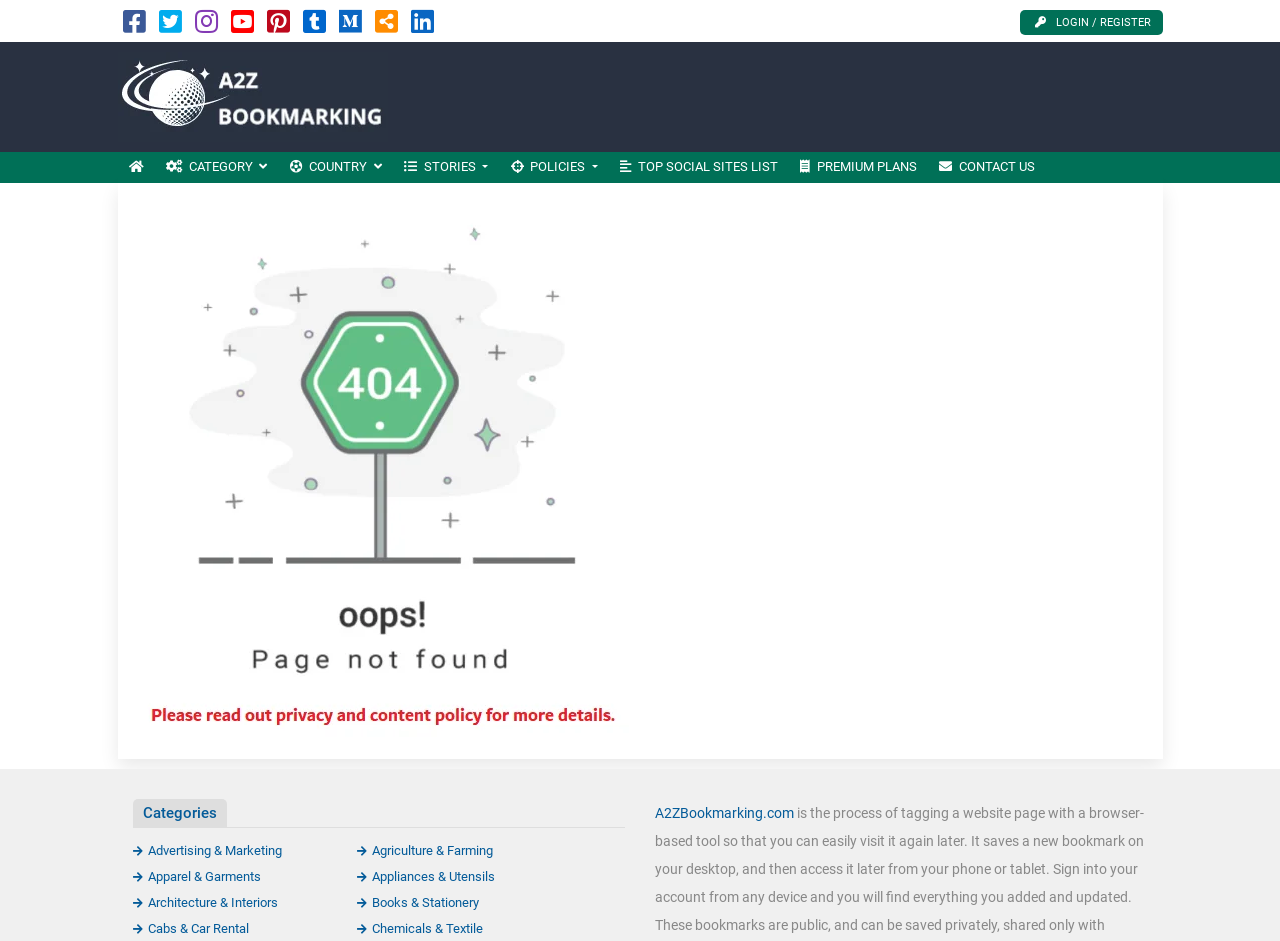Show the bounding box coordinates for the element that needs to be clicked to execute the following instruction: "Search for something in the forum". Provide the coordinates in the form of four float numbers between 0 and 1, i.e., [left, top, right, bottom].

None